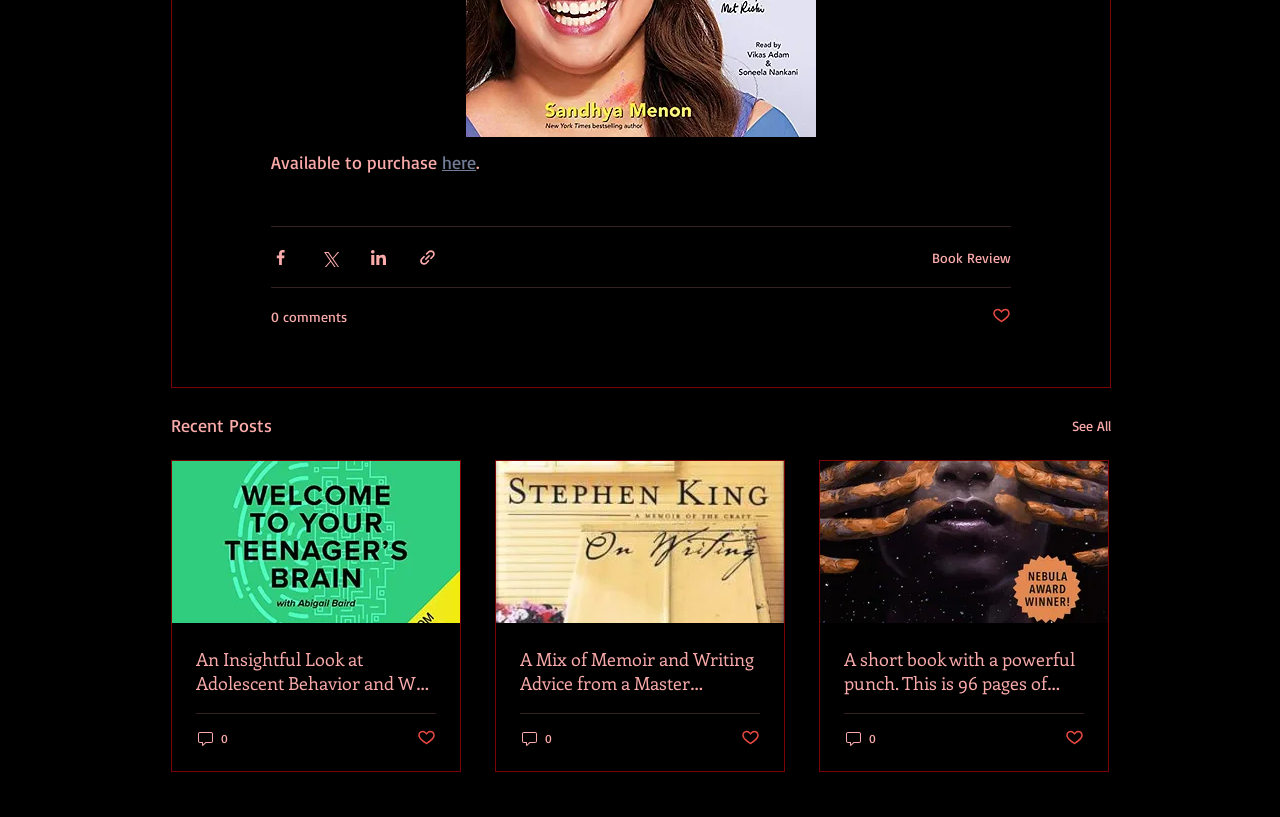Please find the bounding box coordinates of the element that you should click to achieve the following instruction: "Like the post". The coordinates should be presented as four float numbers between 0 and 1: [left, top, right, bottom].

[0.775, 0.375, 0.789, 0.401]